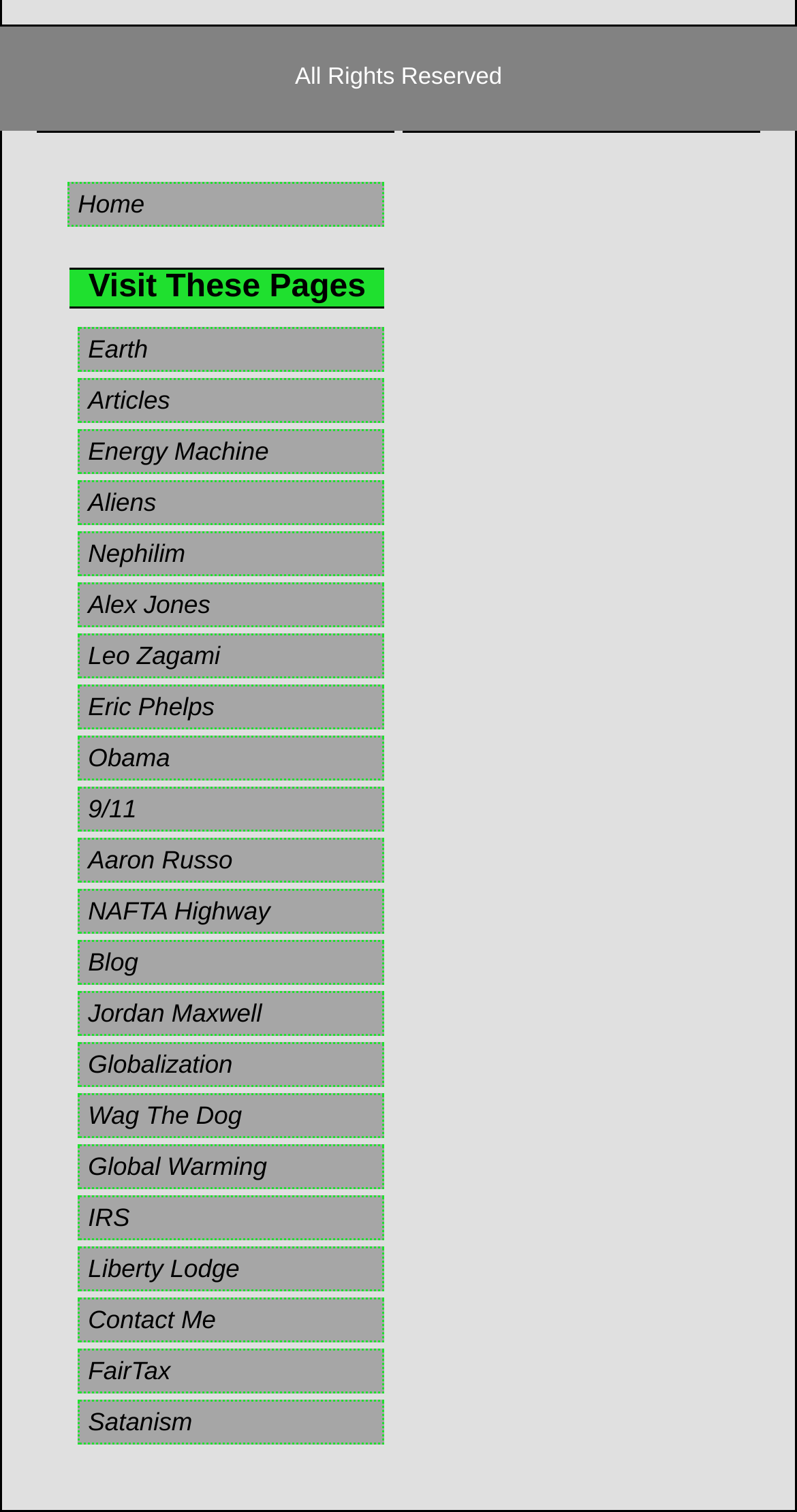What is the category of the webpage based on the links?
Using the visual information from the image, give a one-word or short-phrase answer.

Conspiracy theories